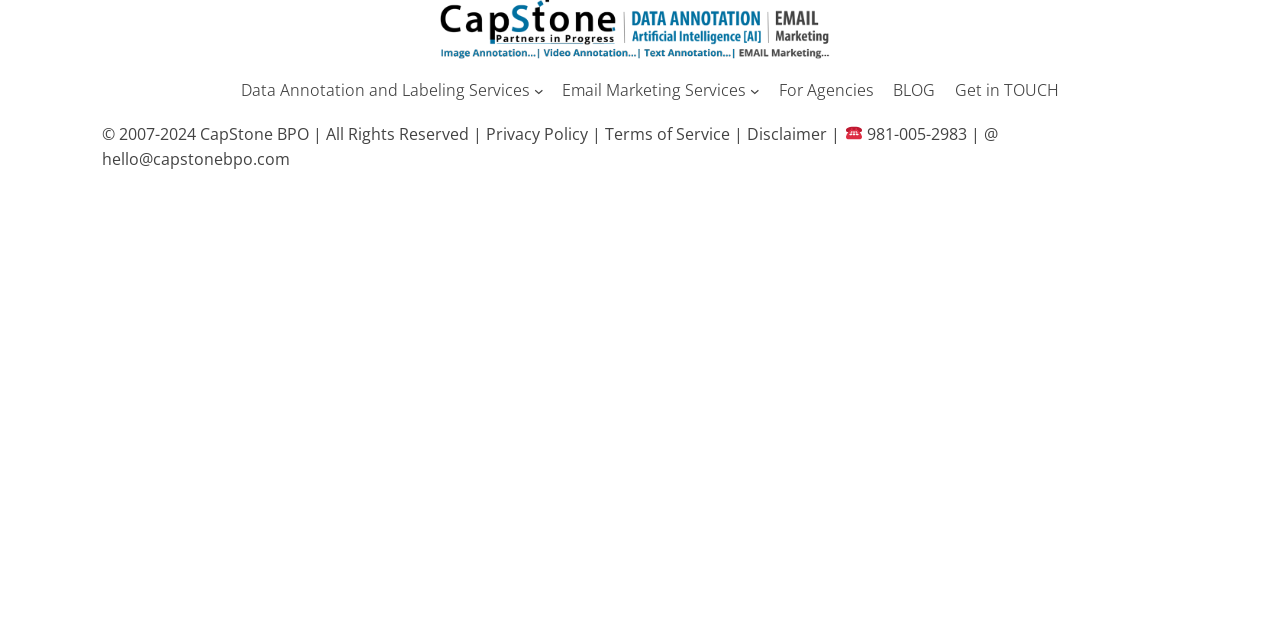Identify the bounding box coordinates for the UI element mentioned here: "Data Annotation and Labeling Services". Provide the coordinates as four float values between 0 and 1, i.e., [left, top, right, bottom].

[0.188, 0.122, 0.414, 0.16]